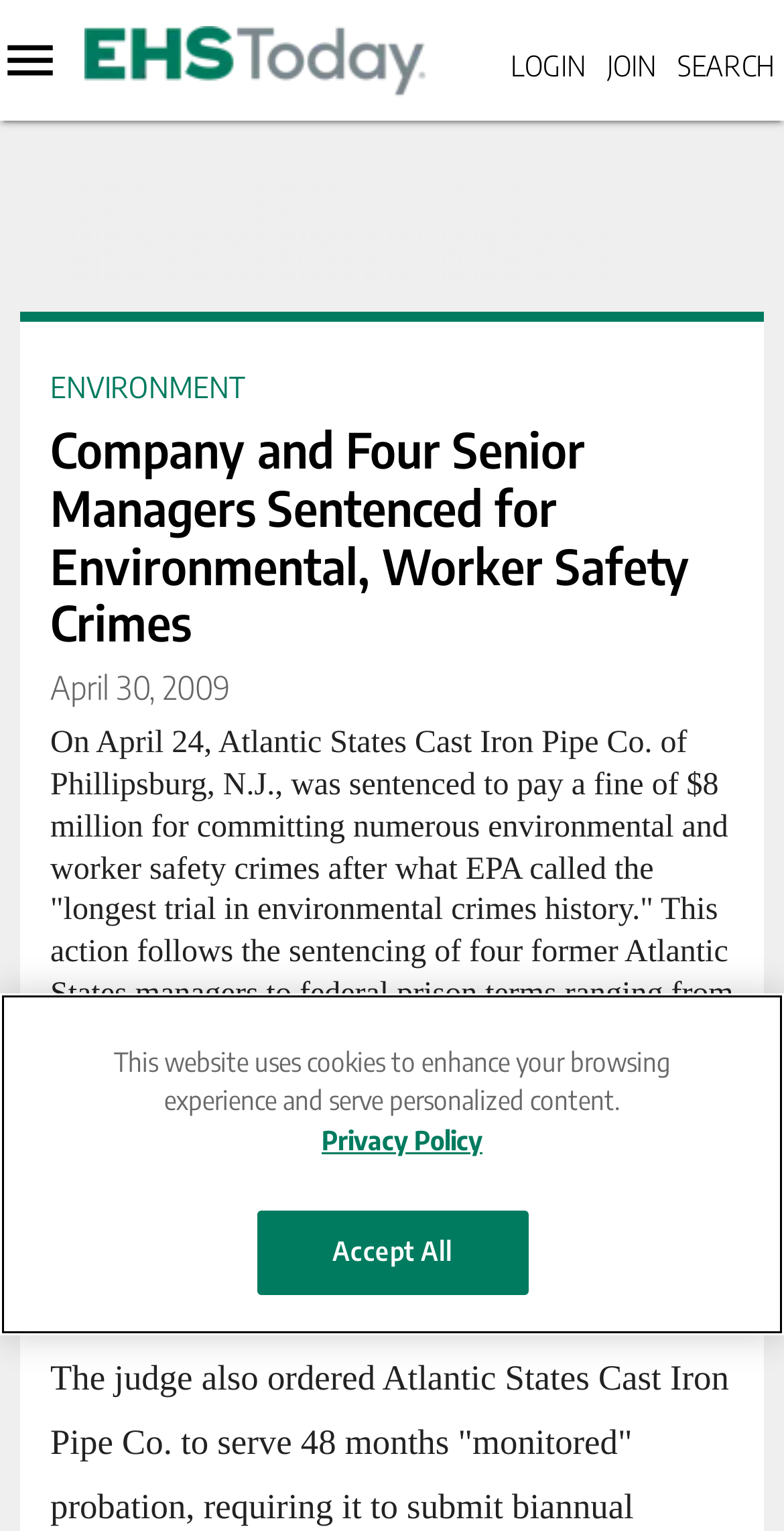Determine the main heading of the webpage and generate its text.

Company and Four Senior Managers Sentenced for Environmental, Worker Safety Crimes